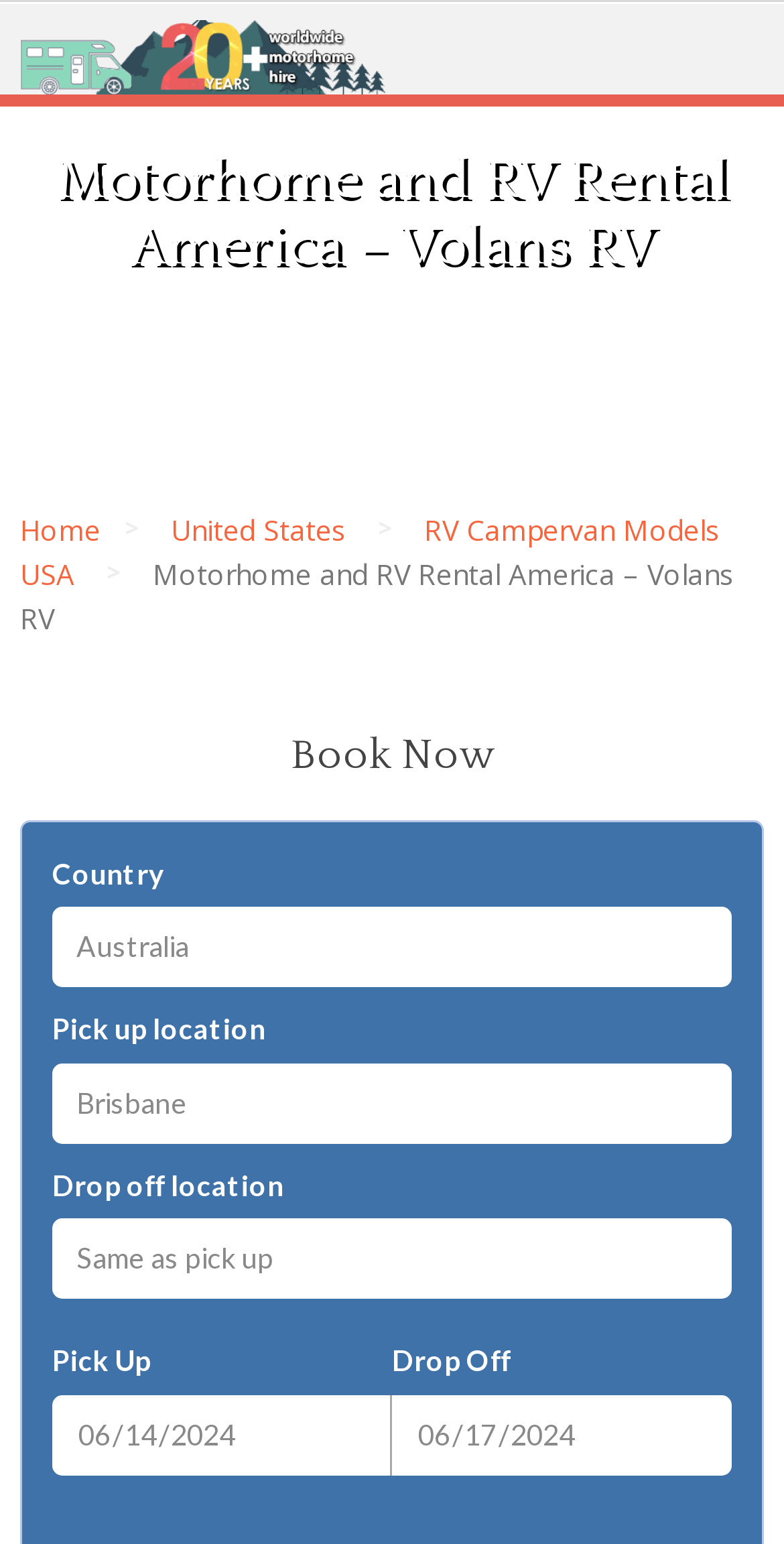Describe every aspect of the webpage comprehensively.

The webpage is about Motorhome and RV Rental America, specifically Volans RV, which offers worldwide motorhome hire services. At the top, there is a heading with the company name and a link to "Worldwide-Motorhome-Hire" accompanied by an image. Below this, there is a navigation menu with links to "Home", "United States", and "RV Campervan Models USA".

On the main content area, there is a prominent "Book Now" button. Below this, there are several sections for selecting rental options. The first section is for selecting a country, with a combobox and a label "Country". The next sections are for selecting pick-up and drop-off locations, each with a combobox and a label. 

Further down, there are sections for selecting pick-up and drop-off dates. Each section has a date picker with spin buttons for selecting the month, day, and year. There is also a "Show date picker" button next to each date picker. The pick-up and drop-off dates are displayed side by side, with the pick-up date on the left and the drop-off date on the right.